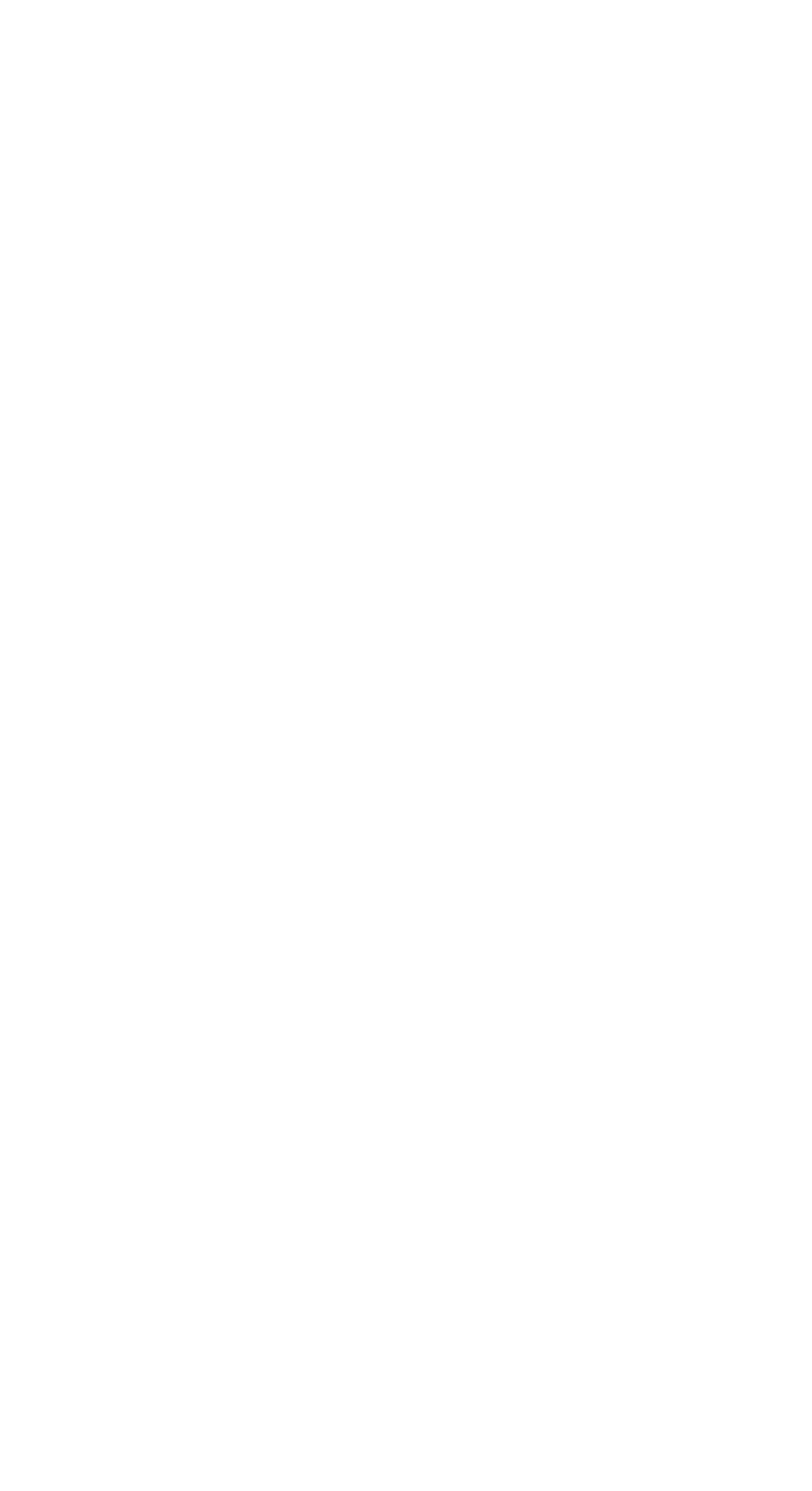Please specify the coordinates of the bounding box for the element that should be clicked to carry out this instruction: "Log in to the forum". The coordinates must be four float numbers between 0 and 1, formatted as [left, top, right, bottom].

None